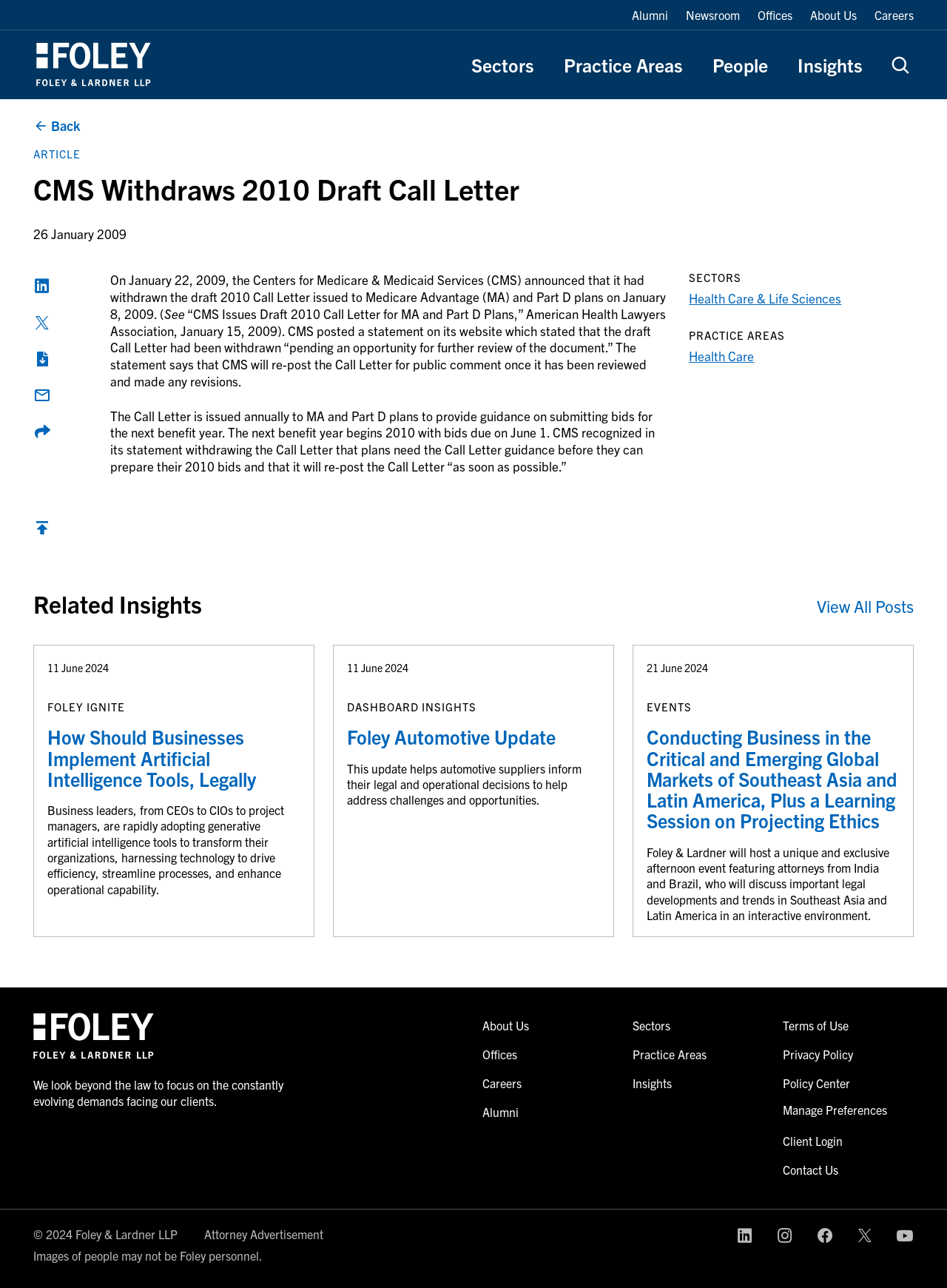What is the date of the article?
Make sure to answer the question with a detailed and comprehensive explanation.

I found the answer by looking at the date mentioned below the heading of the article.